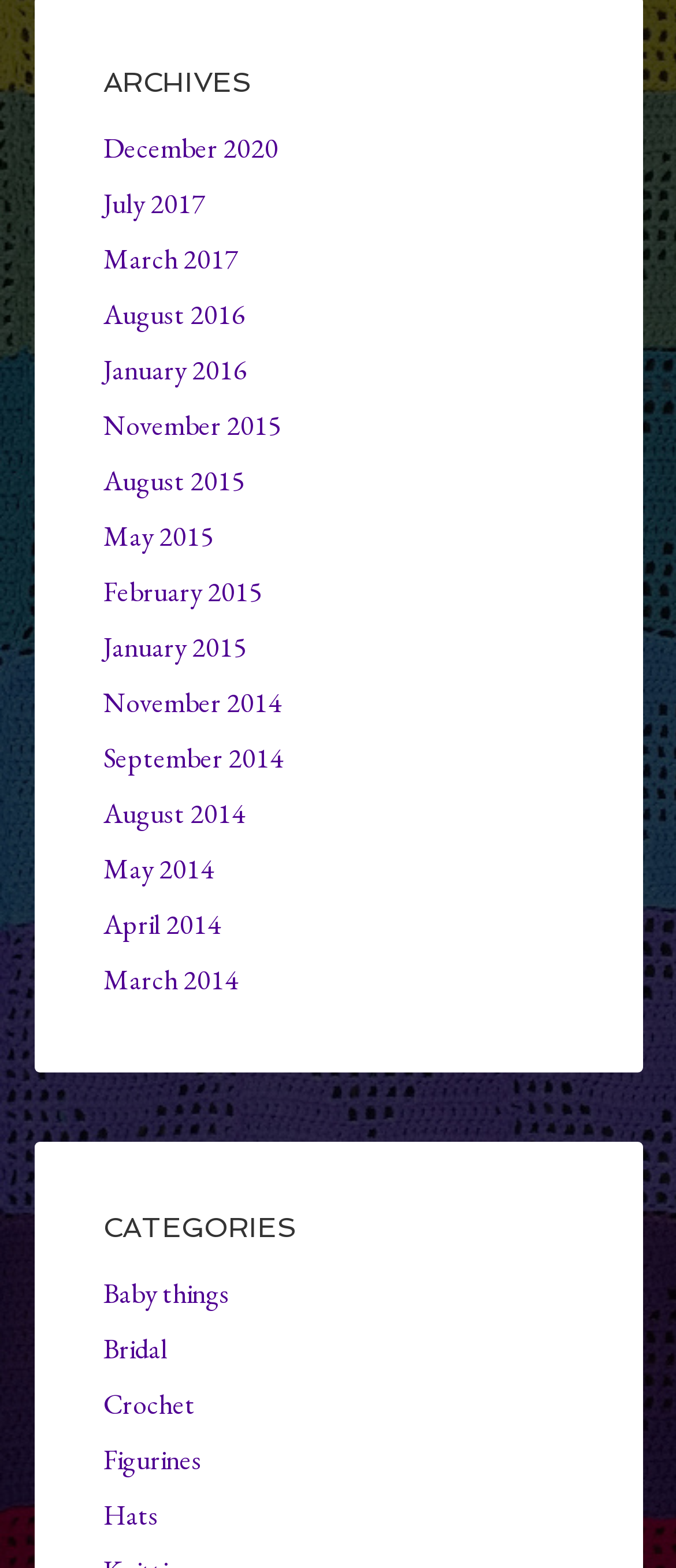Determine the bounding box coordinates for the area you should click to complete the following instruction: "download 'Download Plugins Vst Cubase 5'".

None